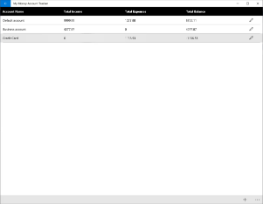Offer a meticulous description of the image.

The image displays a financial overview from the "My Money Account Tracker" application. It features a table that summarizes various accounts alongside their respective financial data. The columns include "Account Name," "Total Income," "Total Expenses," and "Total Balance." 

In the first row, the "Global account" shows a total income of **123,111**, total expenses of **$62.71**, and a total balance of **$123,048.29**. The second row lists a "Savings account," indicating a total income of **$8,777** and total expenses of **$0**, resulting in a total balance of **$8,777**. Lastly, the "Credit Card" row illustrates an account with total income of **$0** and total expenses summing up to **$1,756**, leading to a negative balance of **-$1,756**. 

This organized visual representation aids users in quickly assessing their financial status across different accounts, promoting efficient money management.